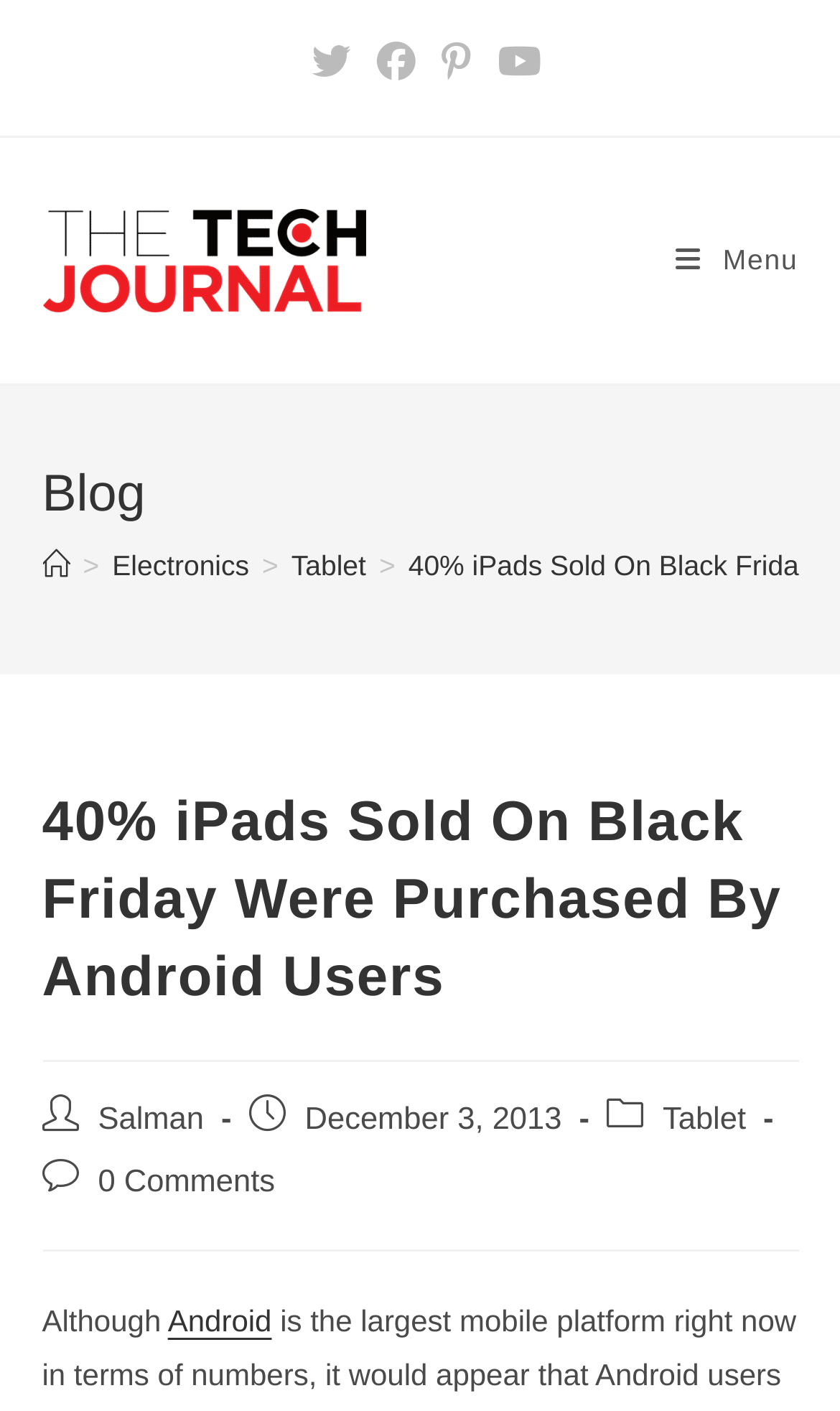Please specify the bounding box coordinates of the clickable section necessary to execute the following command: "View author Salman's profile".

[0.117, 0.781, 0.243, 0.806]